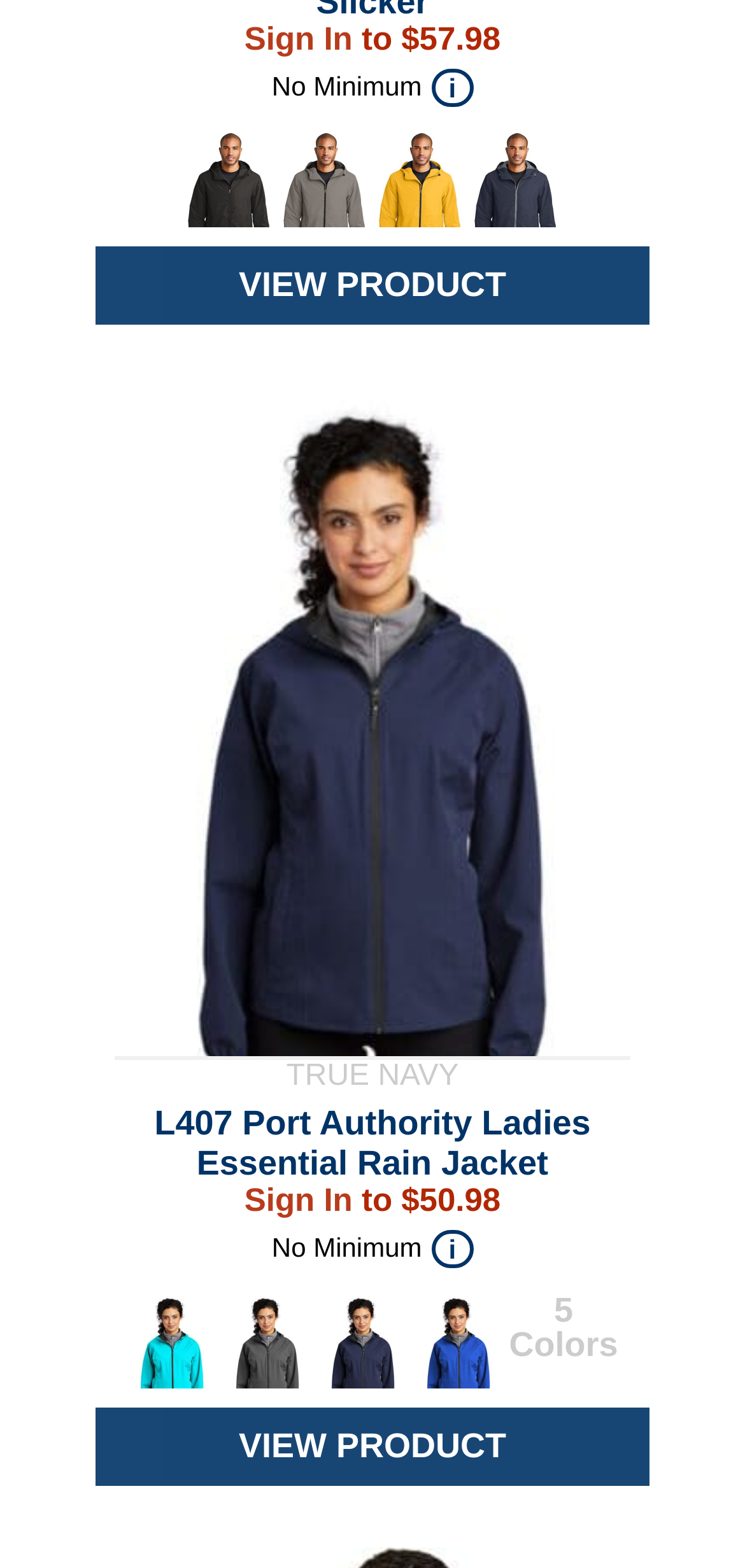How many products are displayed?
Answer briefly with a single word or phrase based on the image.

2